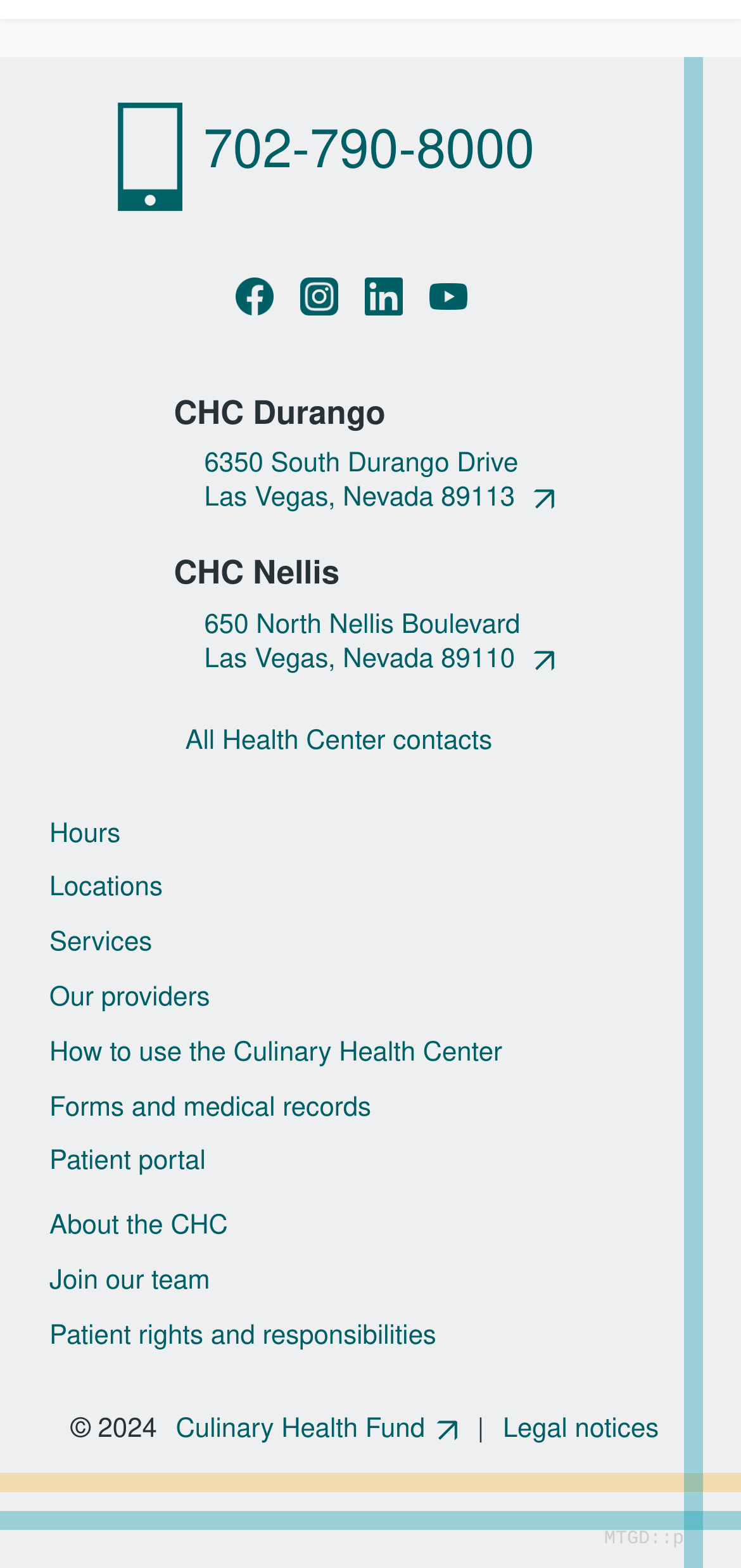Locate the bounding box coordinates of the item that should be clicked to fulfill the instruction: "Call the phone number".

[0.115, 0.048, 0.885, 0.153]